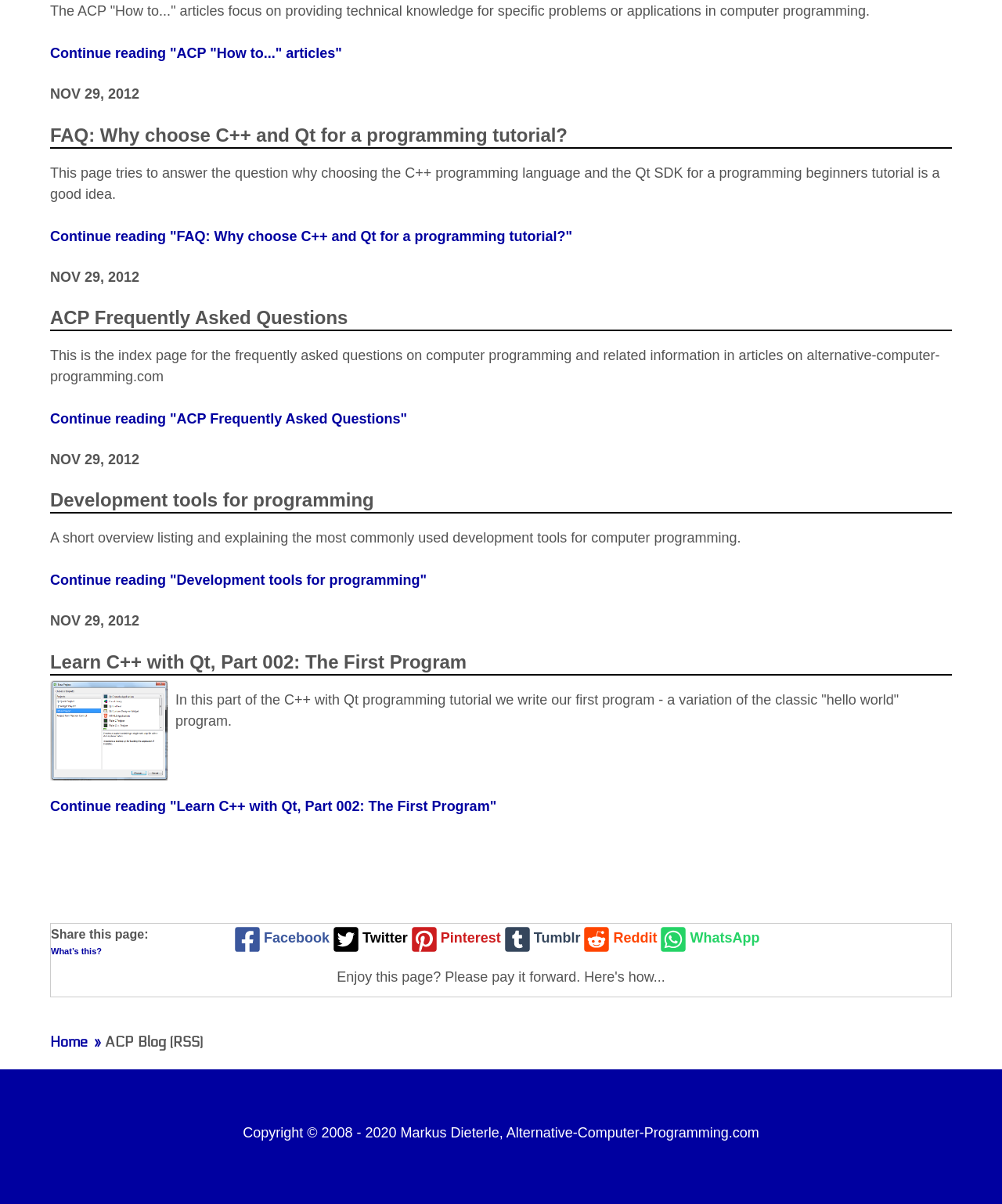Highlight the bounding box coordinates of the region I should click on to meet the following instruction: "Share this page on Facebook".

[0.23, 0.767, 0.329, 0.792]